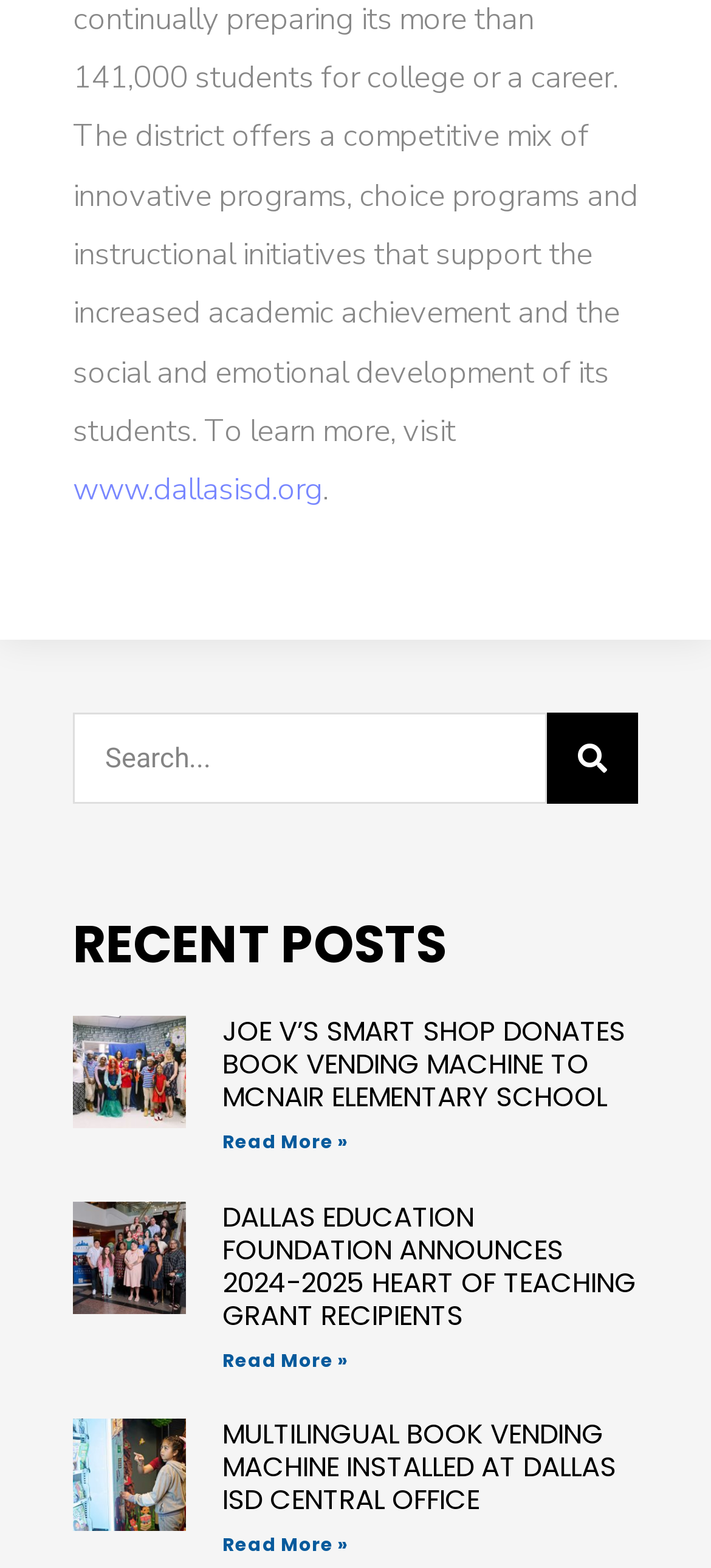Pinpoint the bounding box coordinates of the area that should be clicked to complete the following instruction: "Read more about Dallas Education Foundation Announces 2024-2025 Heart of Teaching Grant Recipients". The coordinates must be given as four float numbers between 0 and 1, i.e., [left, top, right, bottom].

[0.313, 0.858, 0.49, 0.876]